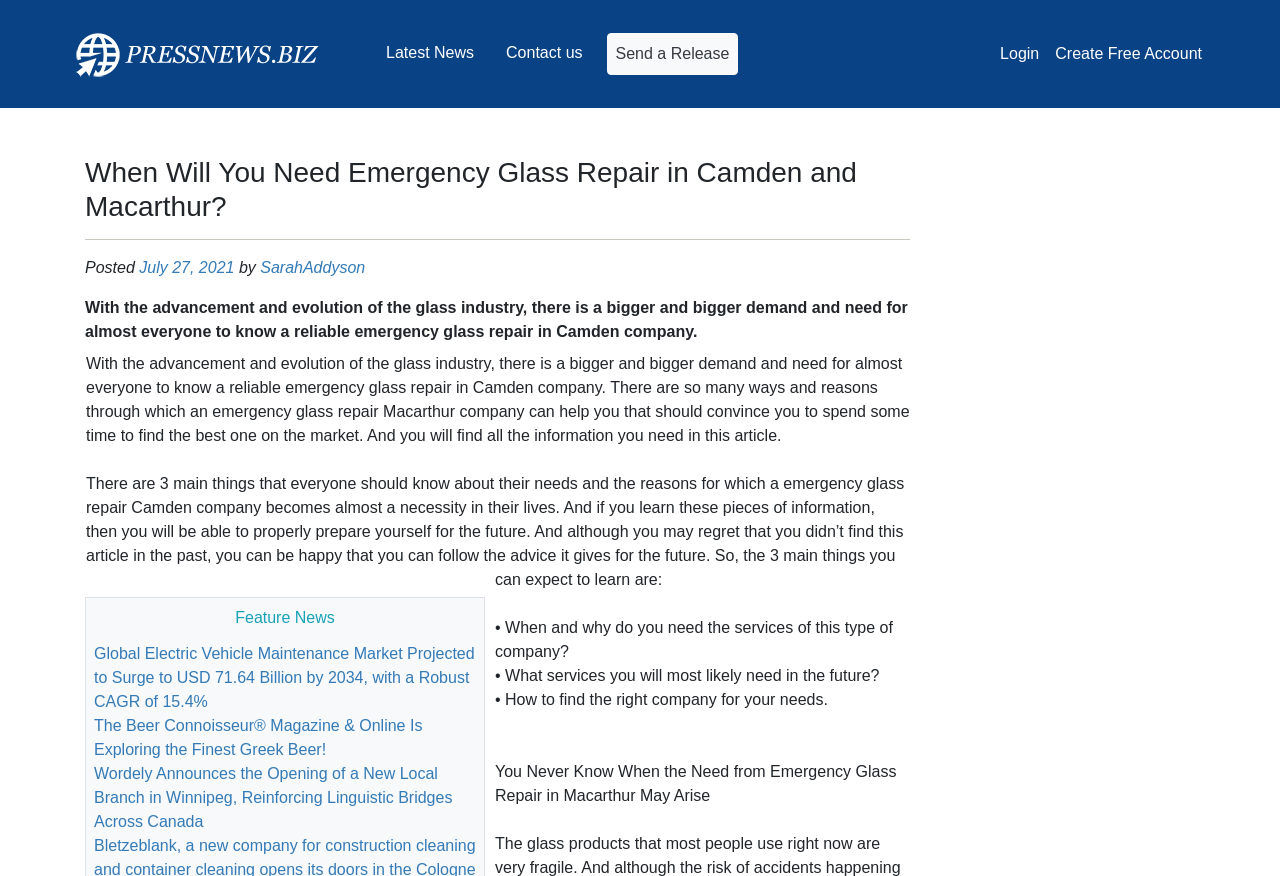Determine the coordinates of the bounding box that should be clicked to complete the instruction: "Create a free account". The coordinates should be represented by four float numbers between 0 and 1: [left, top, right, bottom].

[0.818, 0.039, 0.945, 0.084]